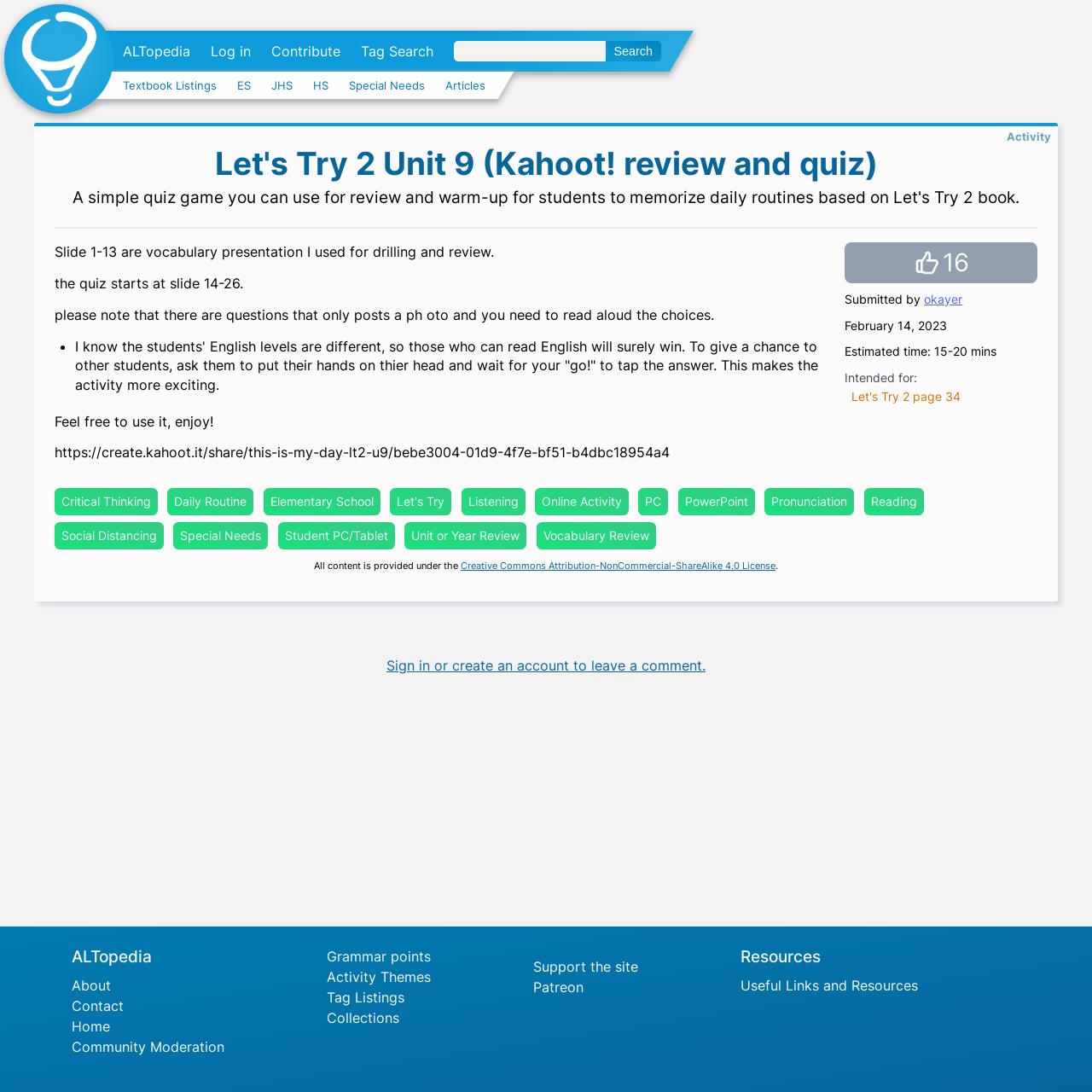What is the name of the textbook used in this activity?
Please look at the screenshot and answer using one word or phrase.

Let's Try 2